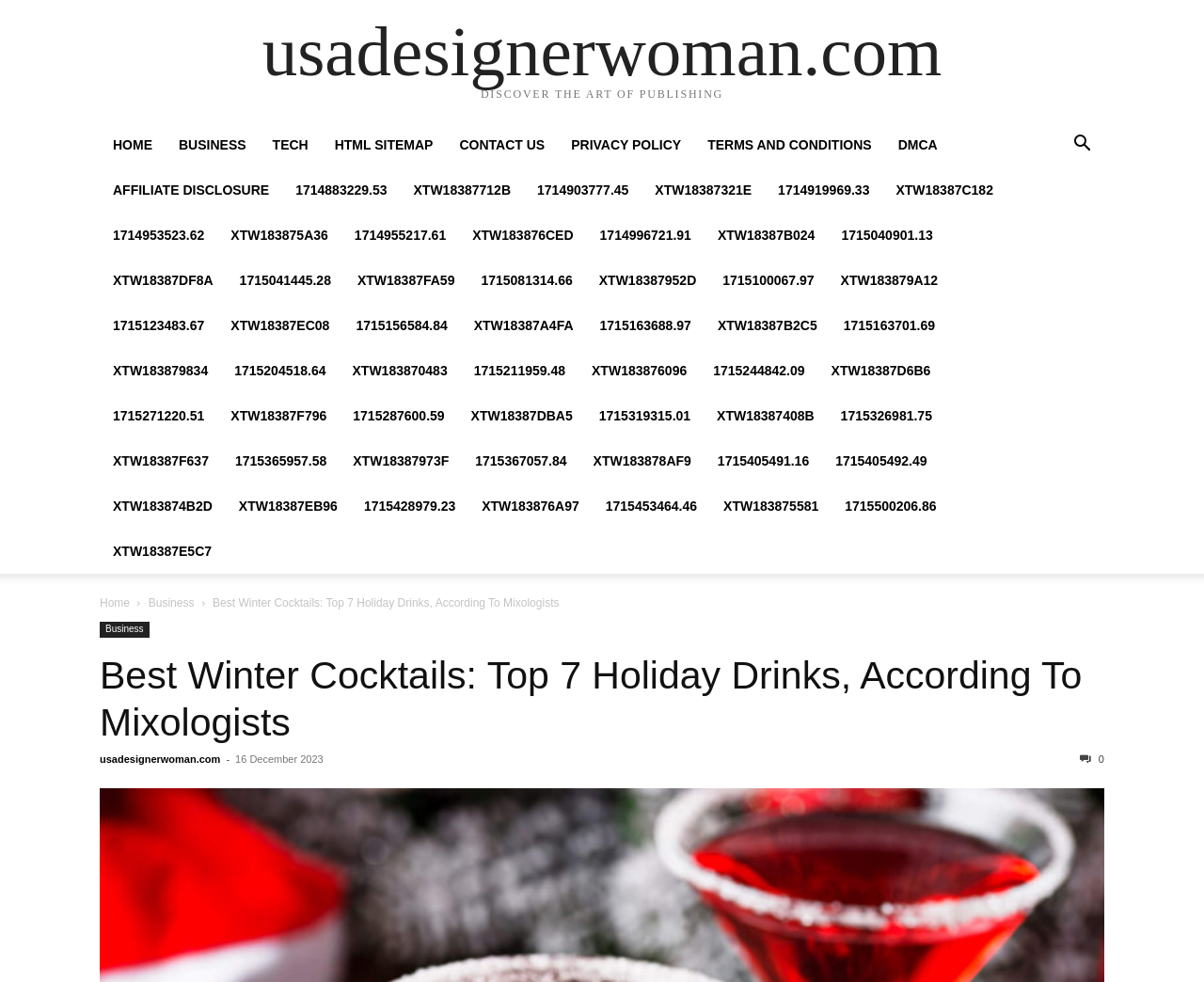Identify the bounding box of the HTML element described as: "Terms and Conditions".

[0.577, 0.14, 0.735, 0.155]